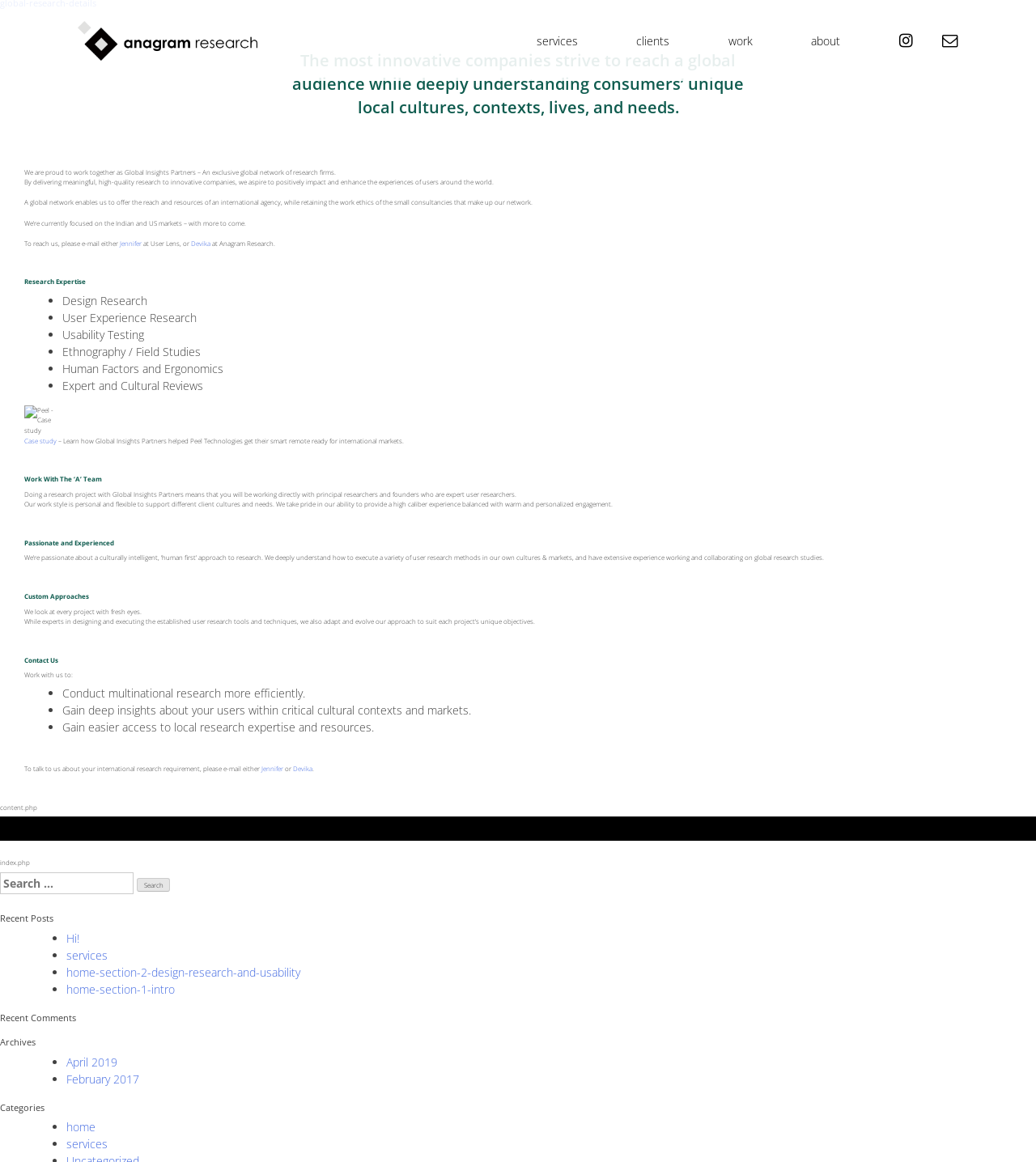Provide a brief response to the question below using one word or phrase:
How can you contact the company?

Email Jennifer or Devika